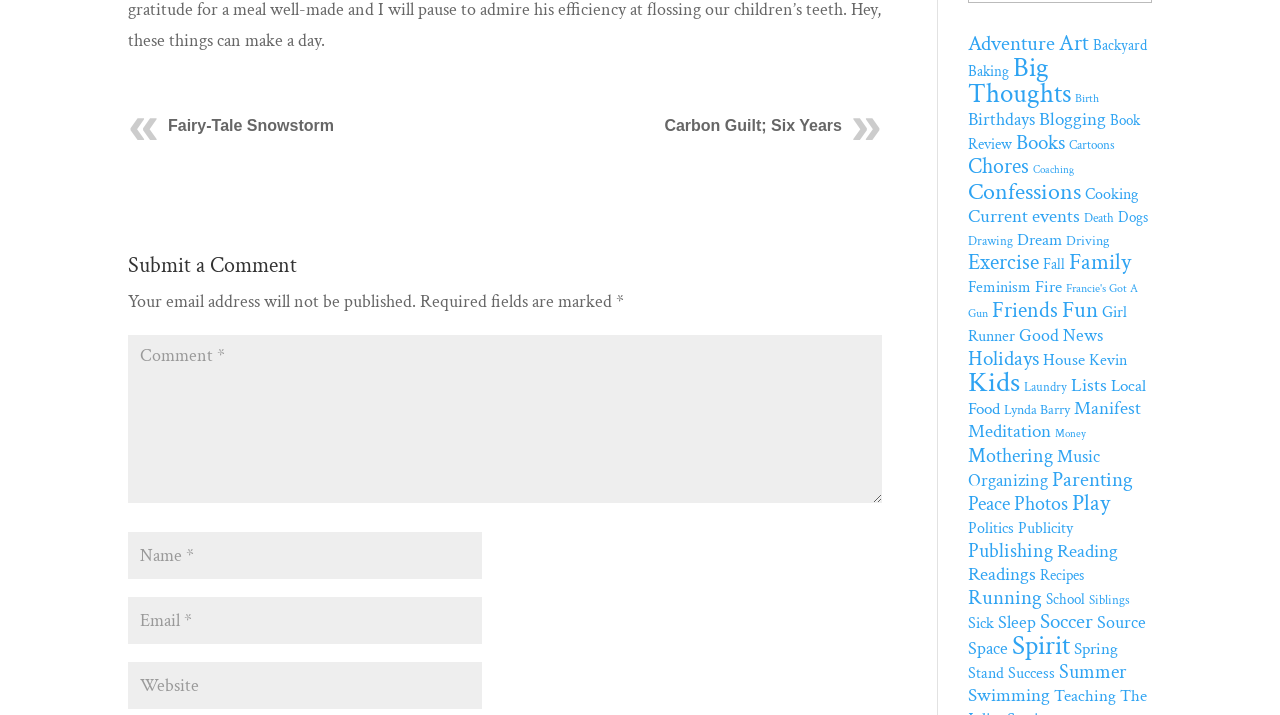Provide a short, one-word or phrase answer to the question below:
What is the purpose of the textboxes?

To submit a comment